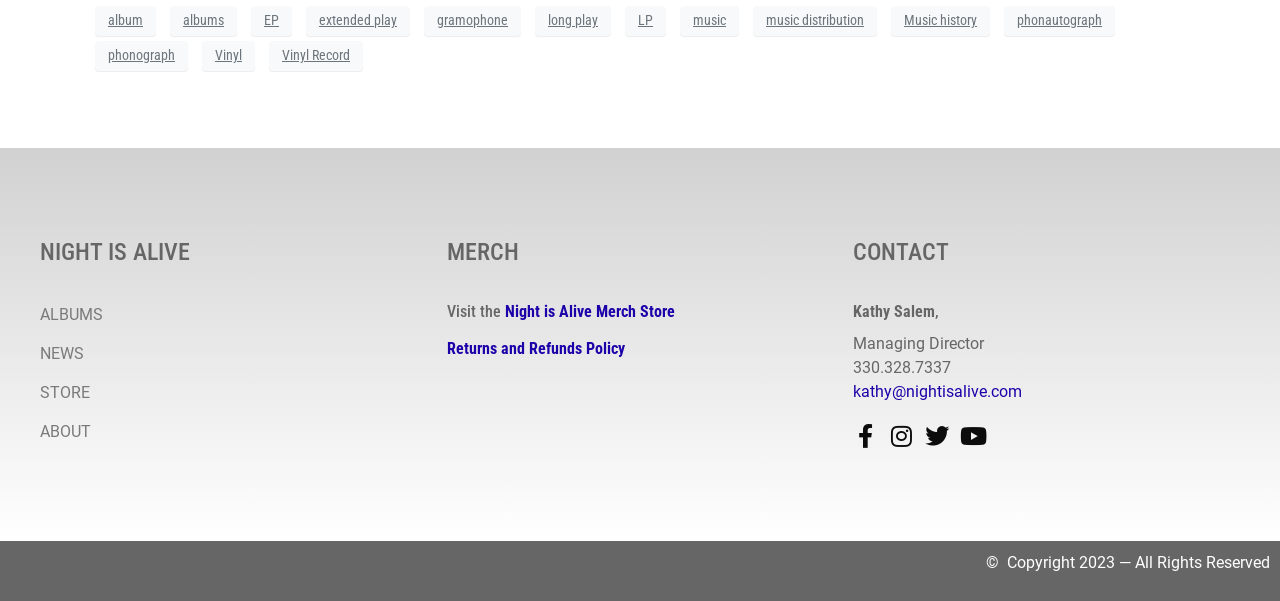Determine the bounding box coordinates of the UI element described below. Use the format (top-left x, top-left y, bottom-right x, bottom-right y) with floating point numbers between 0 and 1: Youtube

[0.751, 0.706, 0.77, 0.746]